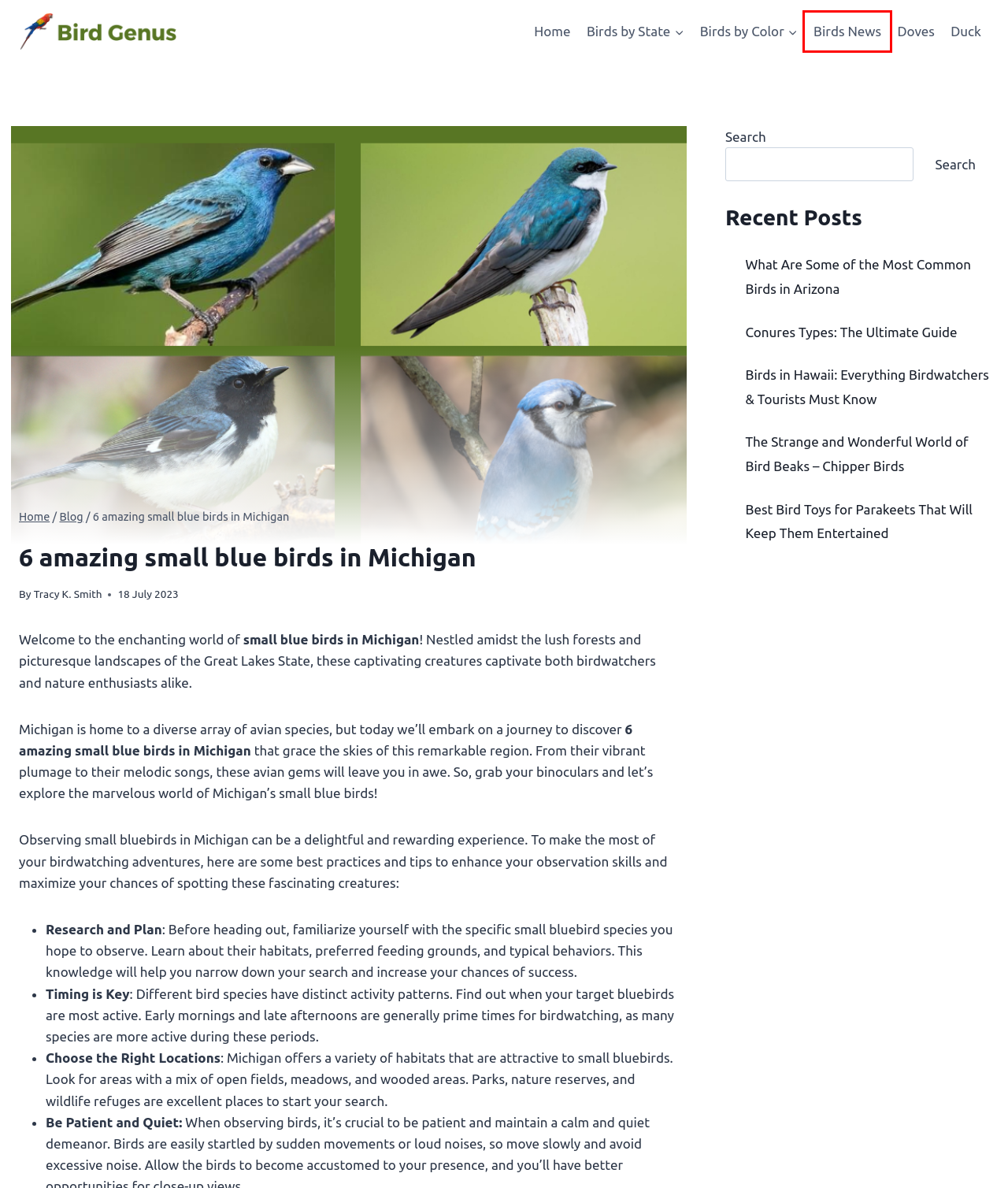Review the screenshot of a webpage that includes a red bounding box. Choose the most suitable webpage description that matches the new webpage after clicking the element within the red bounding box. Here are the candidates:
A. 21 astounding beautiful blue birds in Florida - birdgenus.com
B. What Are Some of the Most Common Birds in Arizona - birdgenus.com
C. Contact us - birdgenus.com
D. Birds News - birdgenus.com
E. amazing 4 egrets in florida
F. beautiful 6 bright green birds in florida
G. Discover the Beautiful and Amazing World of Birds - Birdgenus.com
H. 5 astounding doves in Colorado - birdgenus.com

D